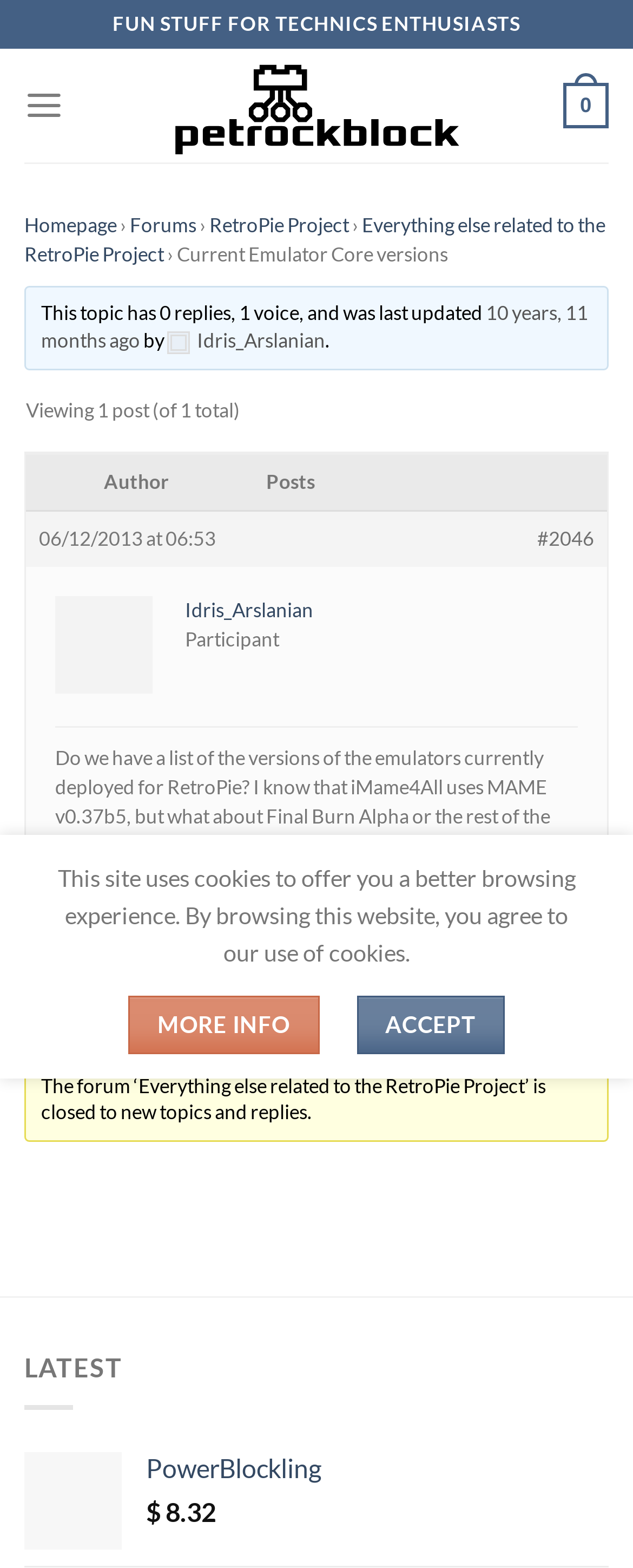Refer to the element description 10 years, 11 months ago and identify the corresponding bounding box in the screenshot. Format the coordinates as (top-left x, top-left y, bottom-right x, bottom-right y) with values in the range of 0 to 1.

[0.065, 0.192, 0.929, 0.225]